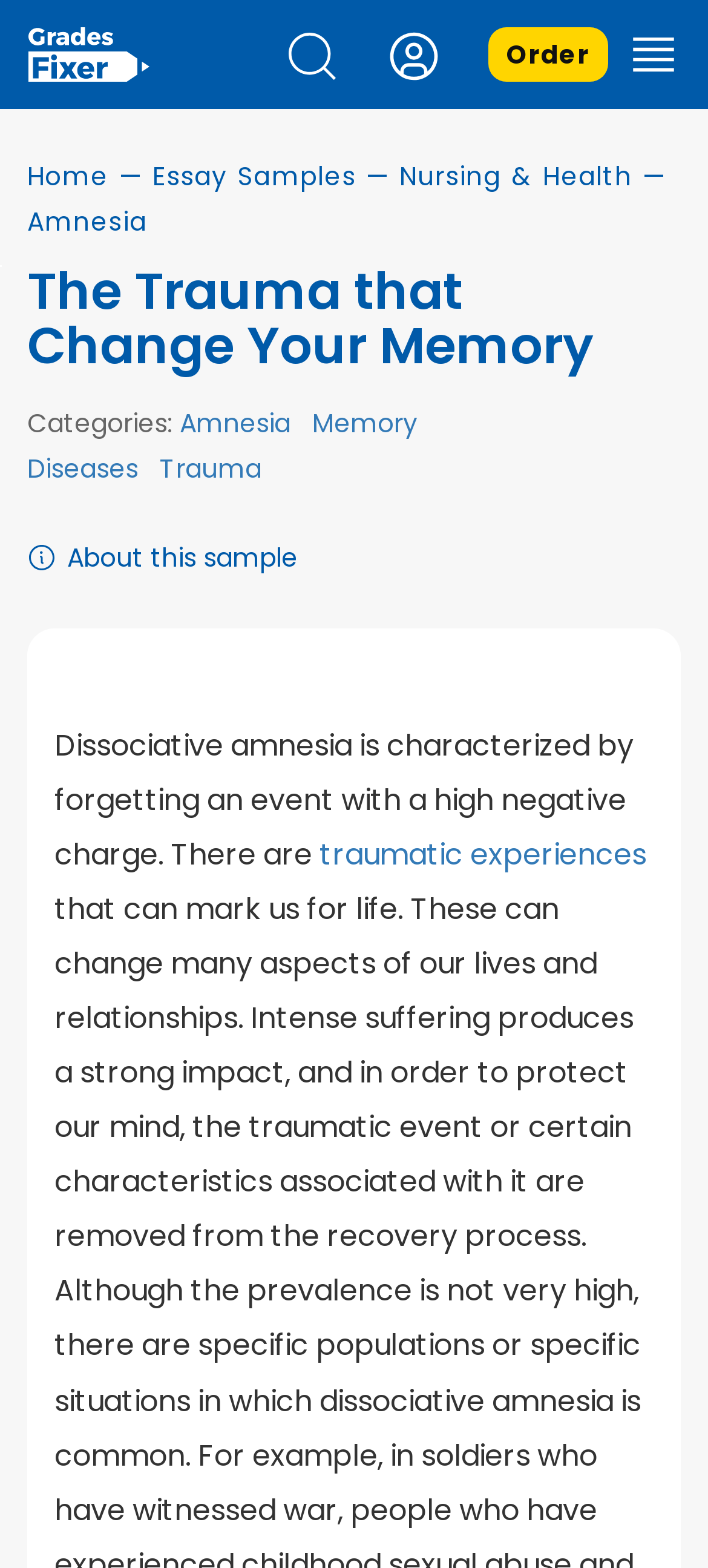What is the topic related to 'traumatic experiences'?
Answer with a single word or phrase, using the screenshot for reference.

Dissociative amnesia